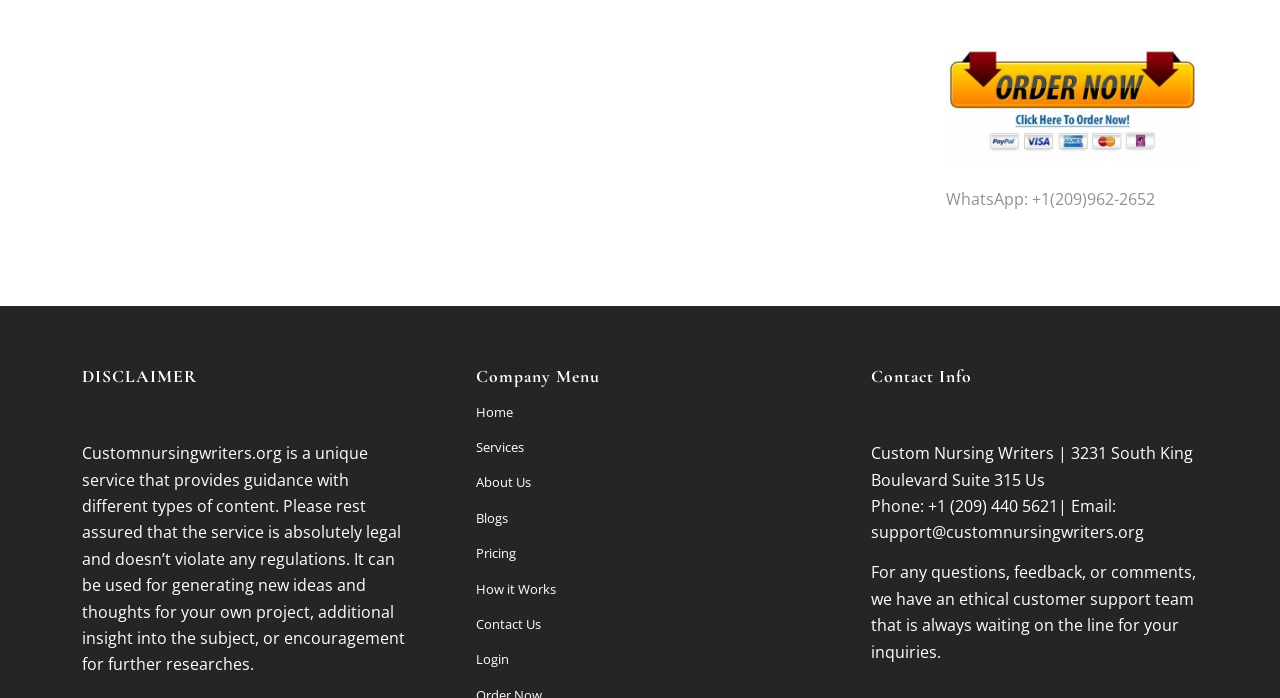What is the purpose of Custom Nursing Writers?
Refer to the image and give a detailed answer to the question.

I read the disclaimer section on the webpage, which states that Custom Nursing Writers provides guidance with different types of content. This service can be used for generating new ideas, additional insight, or encouragement for further research.